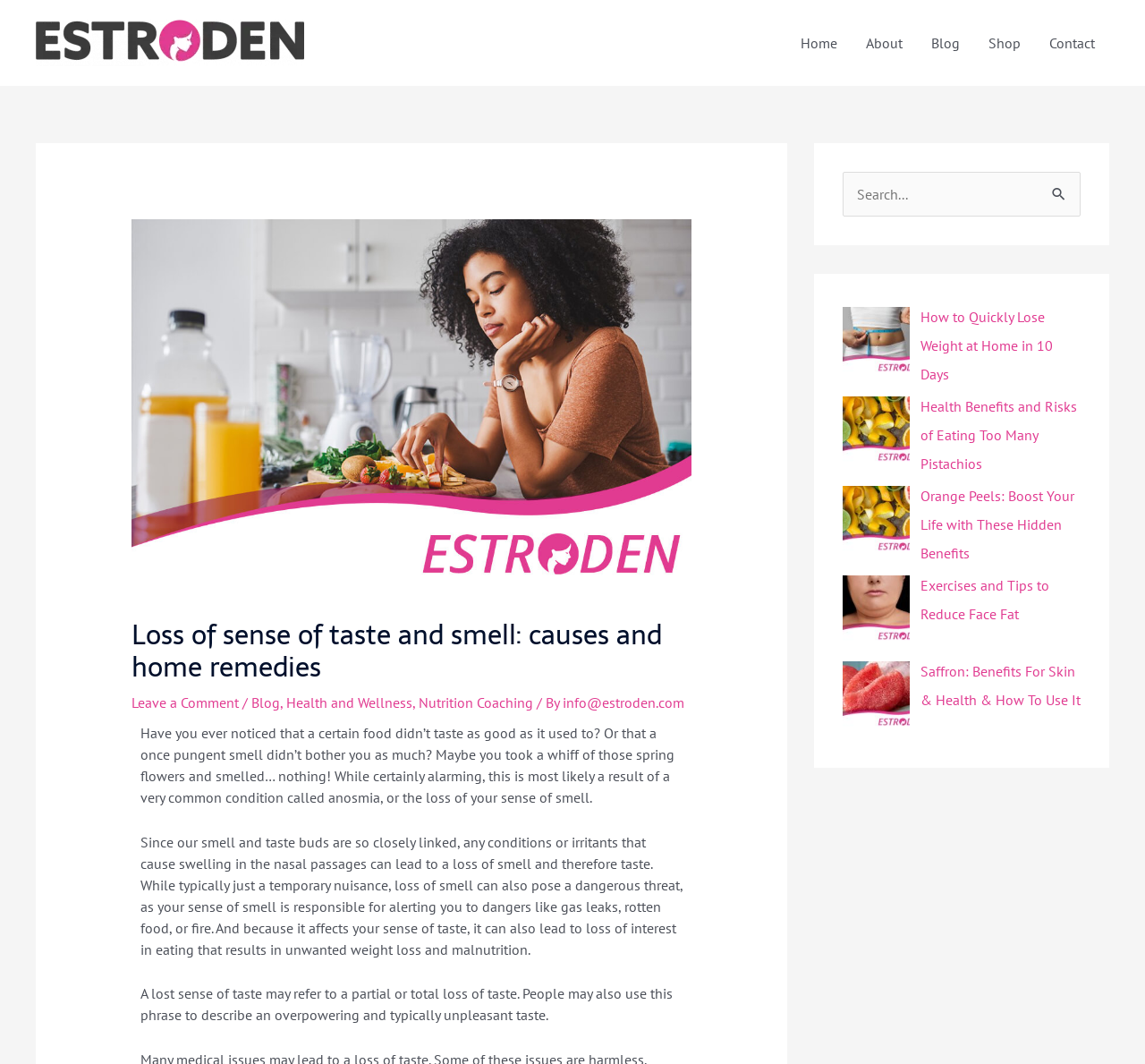Provide the bounding box coordinates of the area you need to click to execute the following instruction: "Click on the 'Home' link".

[0.687, 0.013, 0.744, 0.067]